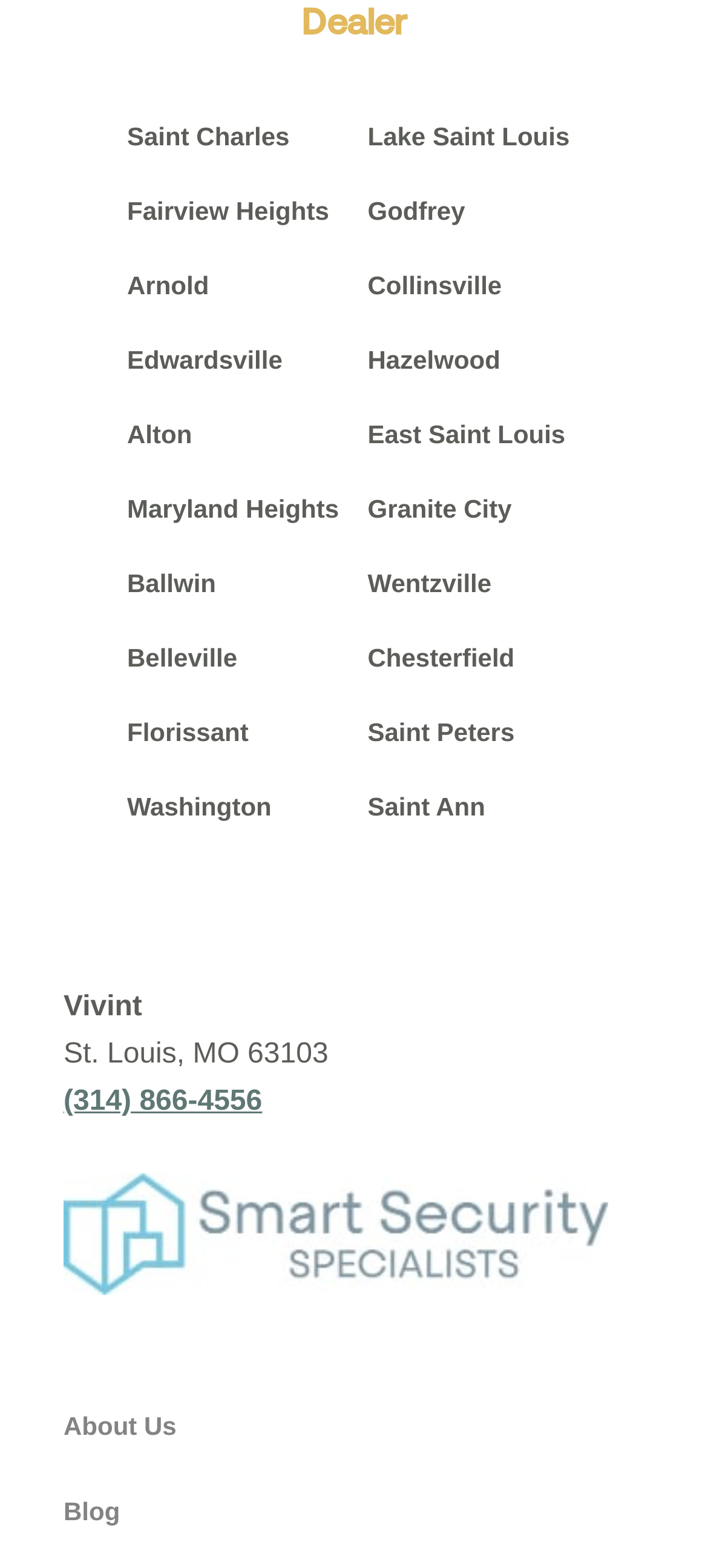What is the topic of the webpage?
Analyze the screenshot and provide a detailed answer to the question.

The topic of the webpage is security, which is inferred from the image description 'smart security specialists St. Louis' and the company name Vivint, which is likely a security company.